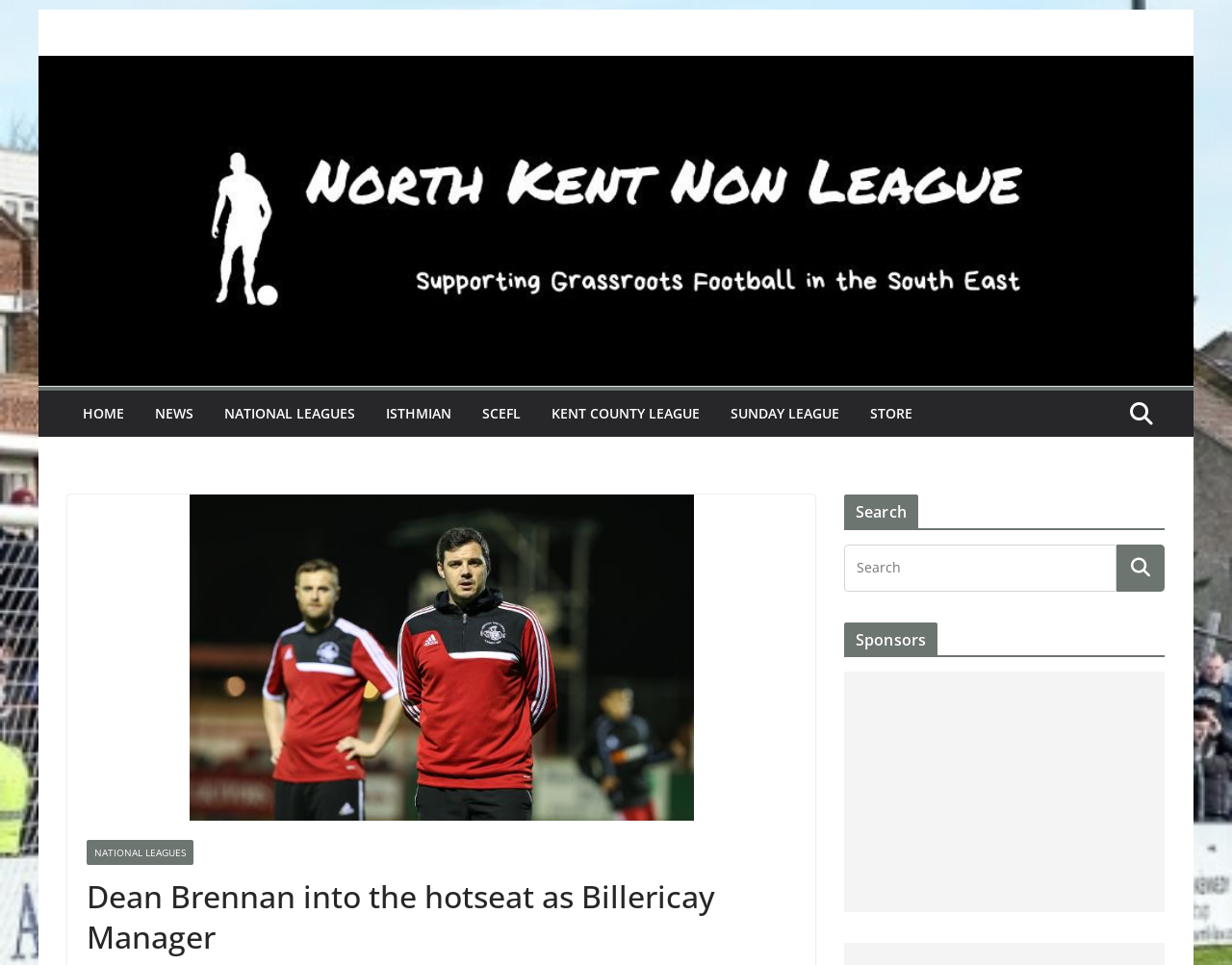What is the name of the website?
Answer the question with a thorough and detailed explanation.

I found the answer by looking at the logo image at the top of the webpage, which has the text 'North Kent Non League'. This suggests that the name of the website is North Kent Non League.